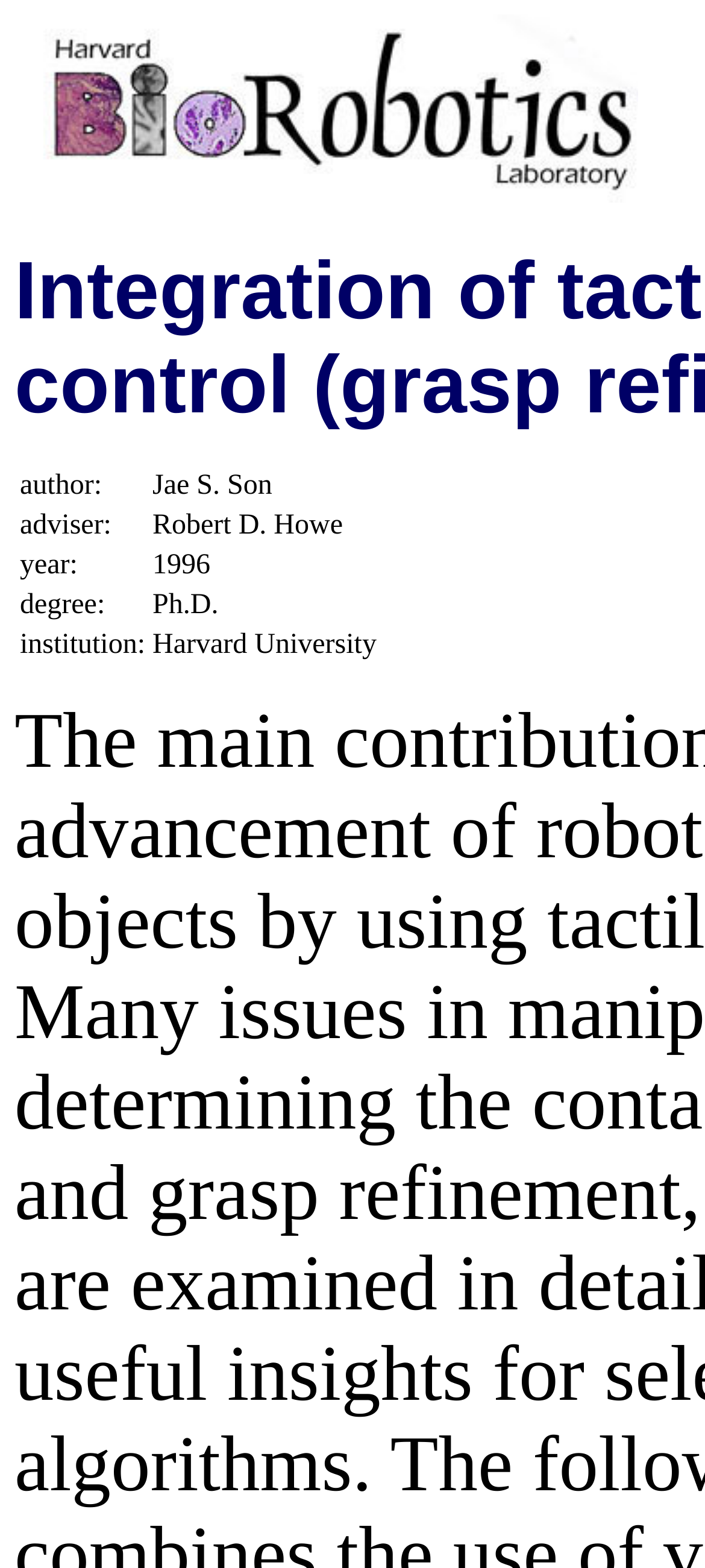What is the author's name?
Using the image, respond with a single word or phrase.

Jae S. Son